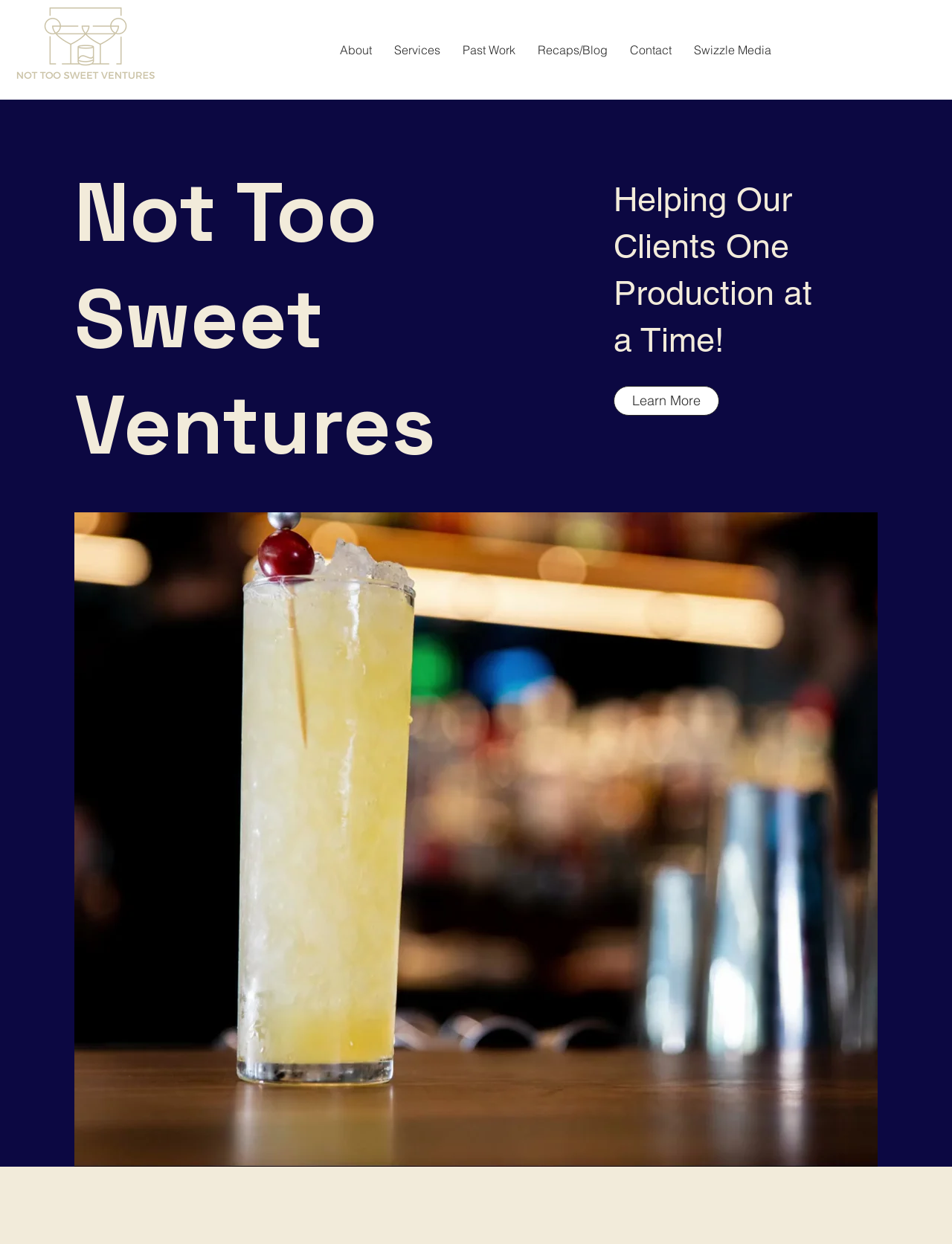What is the main focus of Not Too Sweet Ventures?
Carefully analyze the image and provide a detailed answer to the question.

The heading 'Helping Our Clients One Production at a Time!' suggests that the company is focused on producing events, and the presence of a 'Past Work' link implies that they have experience in this area. Additionally, the 'Recaps/Blog' link may indicate that they share stories or updates about their events.